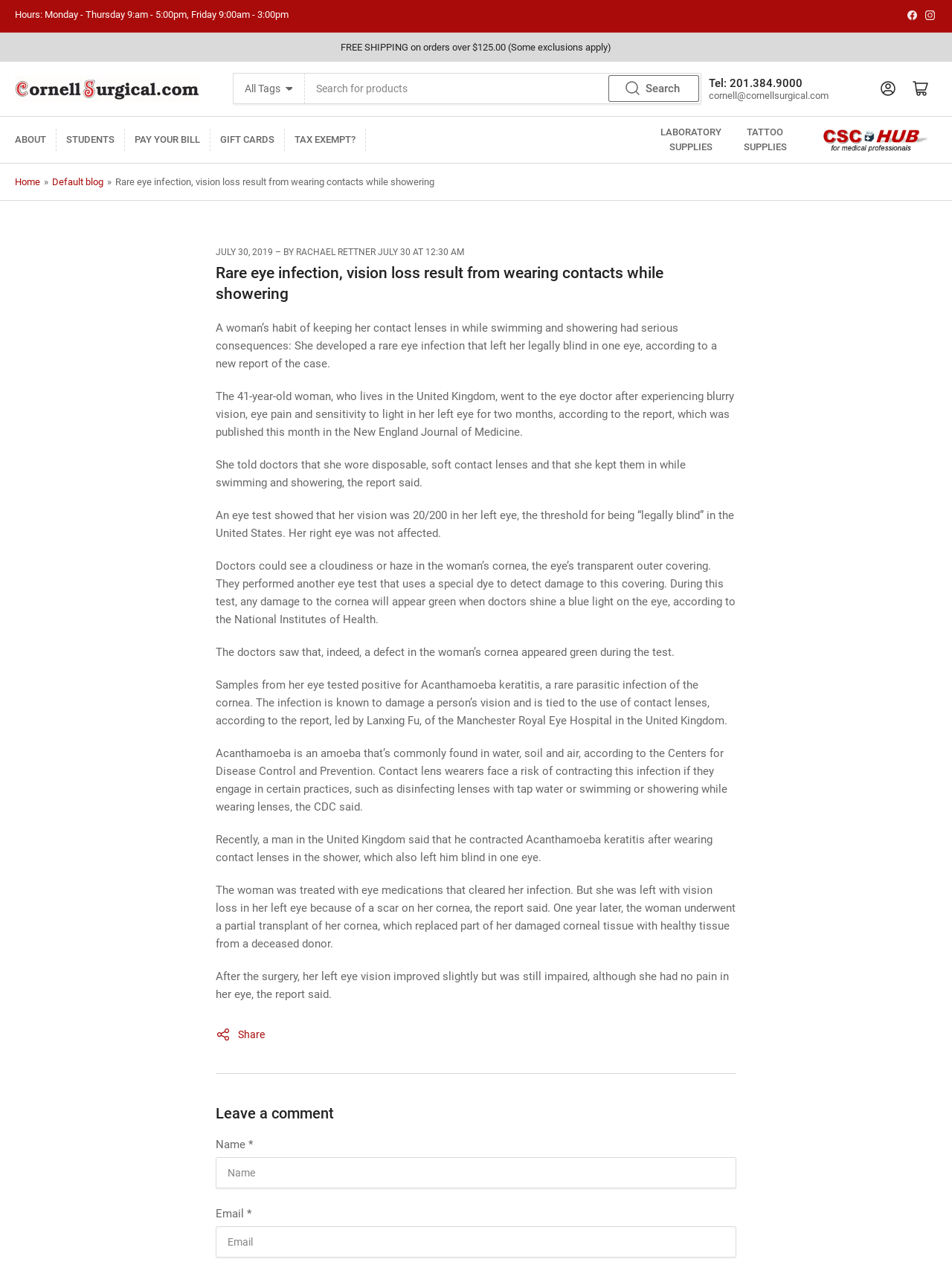What is the phone number of Cornell Surgical?
Provide a well-explained and detailed answer to the question.

I found the phone number by looking at the static text element with the content 'Tel: 201.384.9000' located at the bottom of the webpage.